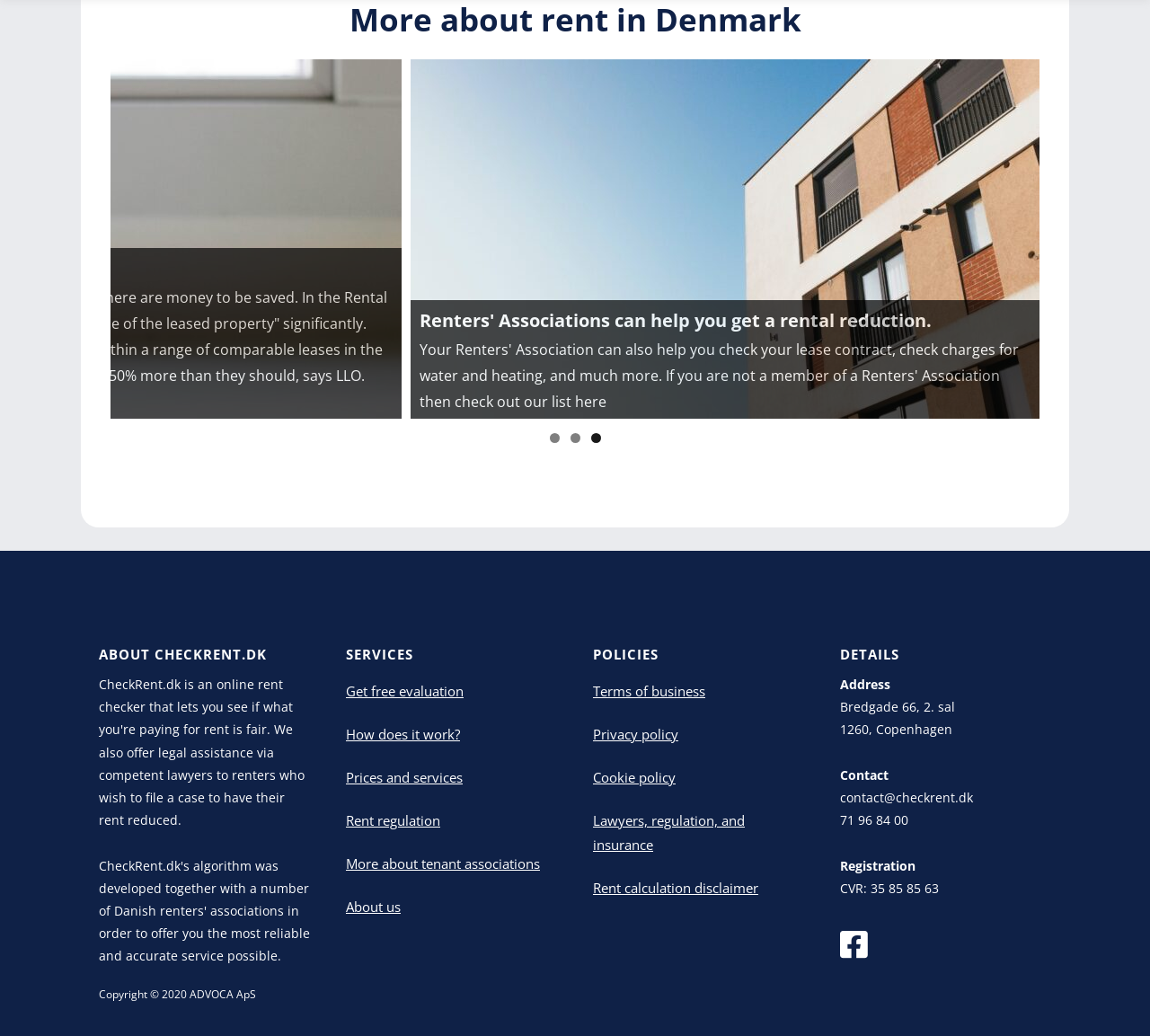Locate the bounding box coordinates of the element that needs to be clicked to carry out the instruction: "Contact the company". The coordinates should be given as four float numbers ranging from 0 to 1, i.e., [left, top, right, bottom].

[0.73, 0.761, 0.846, 0.778]